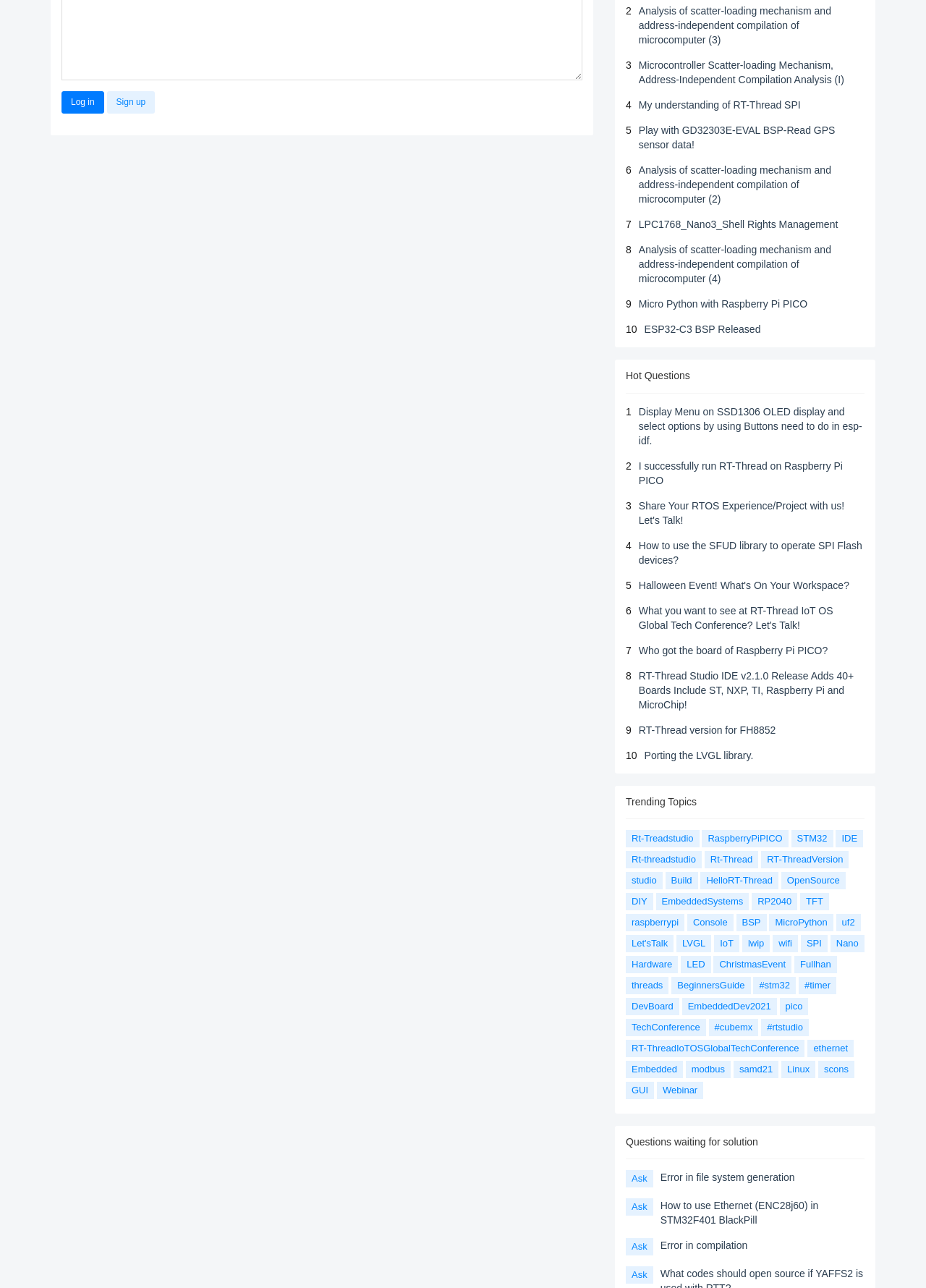Specify the bounding box coordinates of the region I need to click to perform the following instruction: "Click on 'Log in'". The coordinates must be four float numbers in the range of 0 to 1, i.e., [left, top, right, bottom].

[0.066, 0.071, 0.112, 0.088]